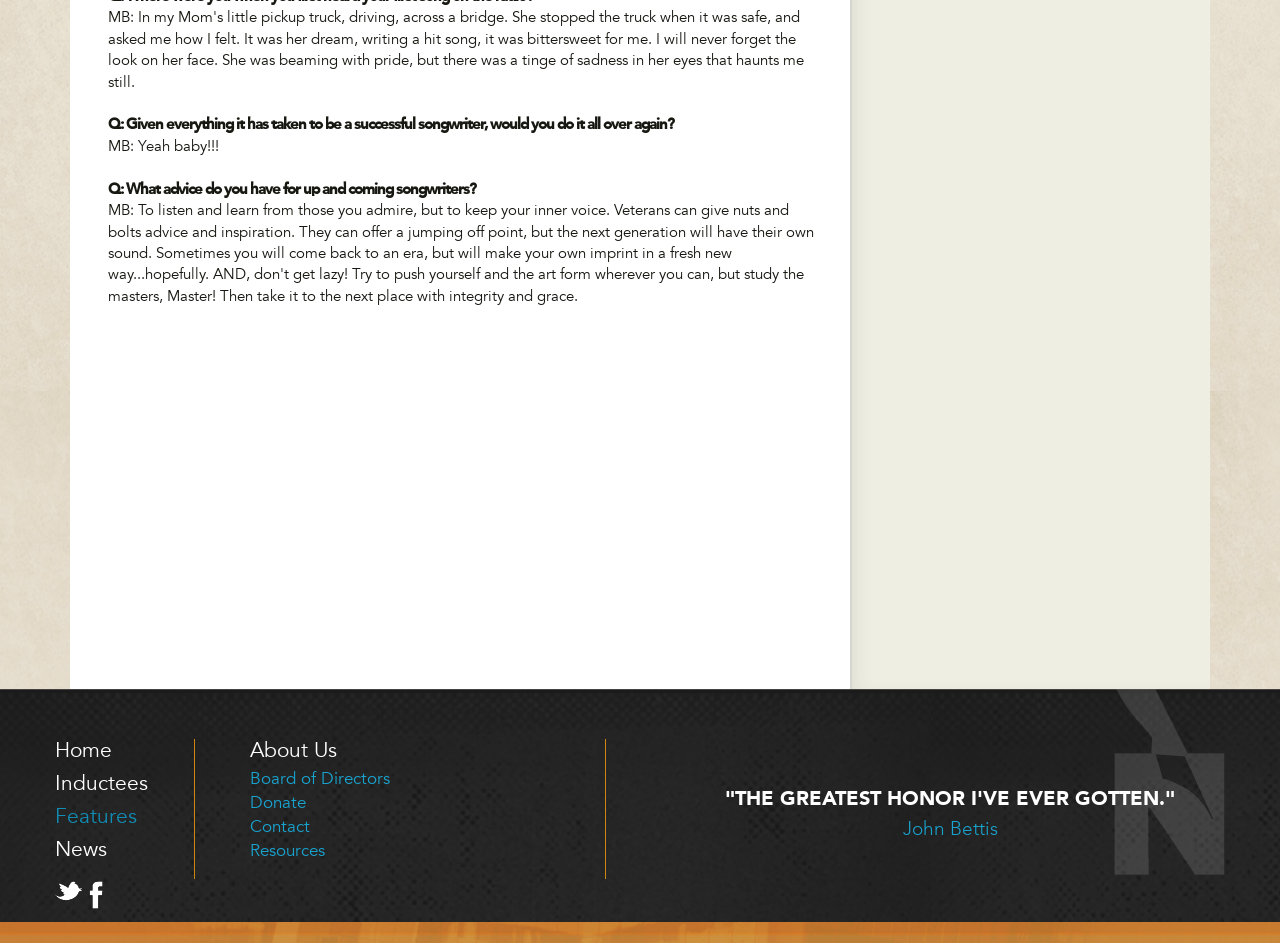Locate the bounding box coordinates of the element's region that should be clicked to carry out the following instruction: "Click on the 'About Us' link". The coordinates need to be four float numbers between 0 and 1, i.e., [left, top, right, bottom].

[0.195, 0.783, 0.263, 0.809]